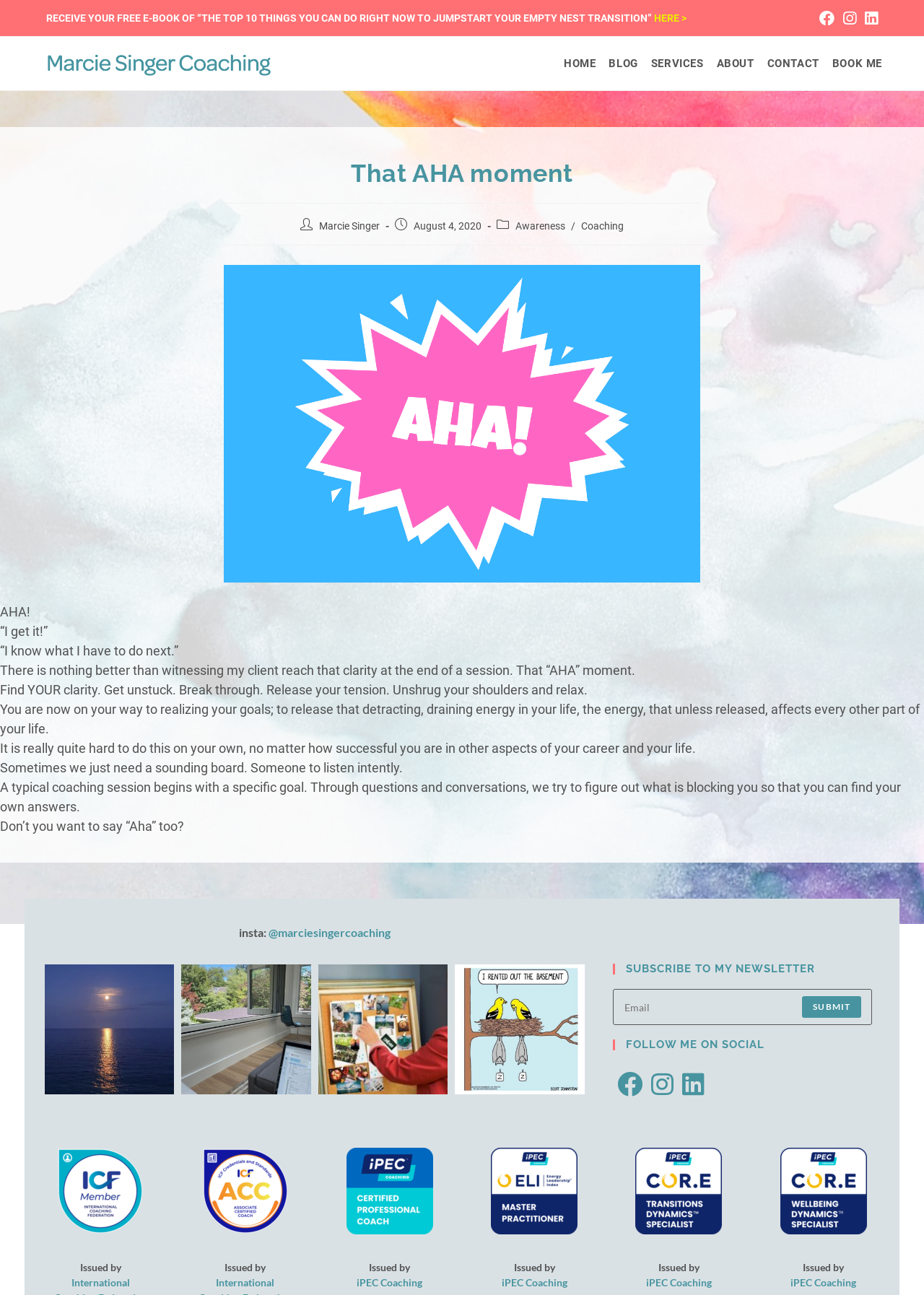What is the purpose of the coaching session?
Refer to the image and provide a one-word or short phrase answer.

To find clarity